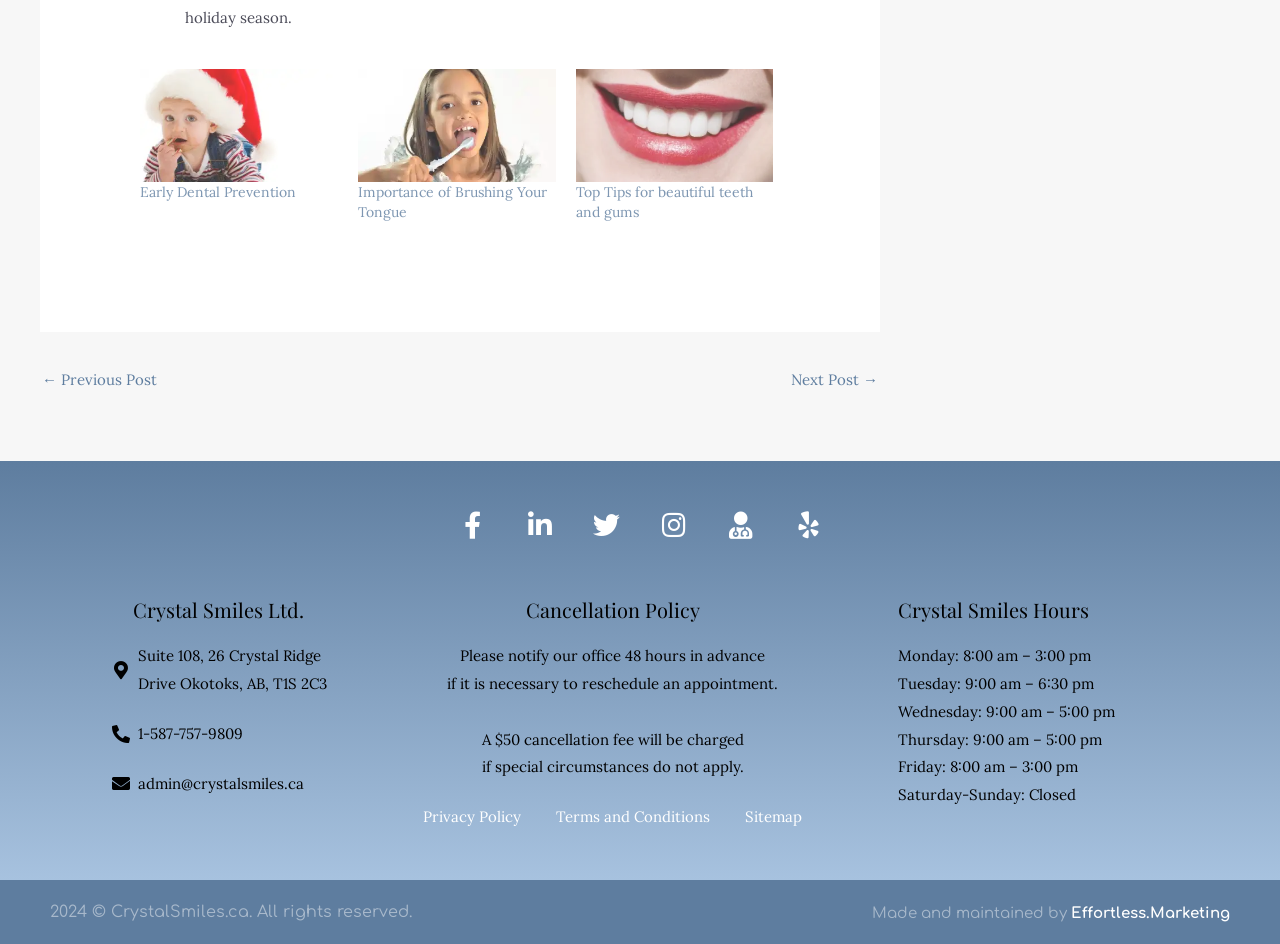Find the bounding box coordinates of the clickable region needed to perform the following instruction: "Check the 'Crystal Smiles Hours'". The coordinates should be provided as four float numbers between 0 and 1, i.e., [left, top, right, bottom].

[0.702, 0.634, 0.911, 0.659]